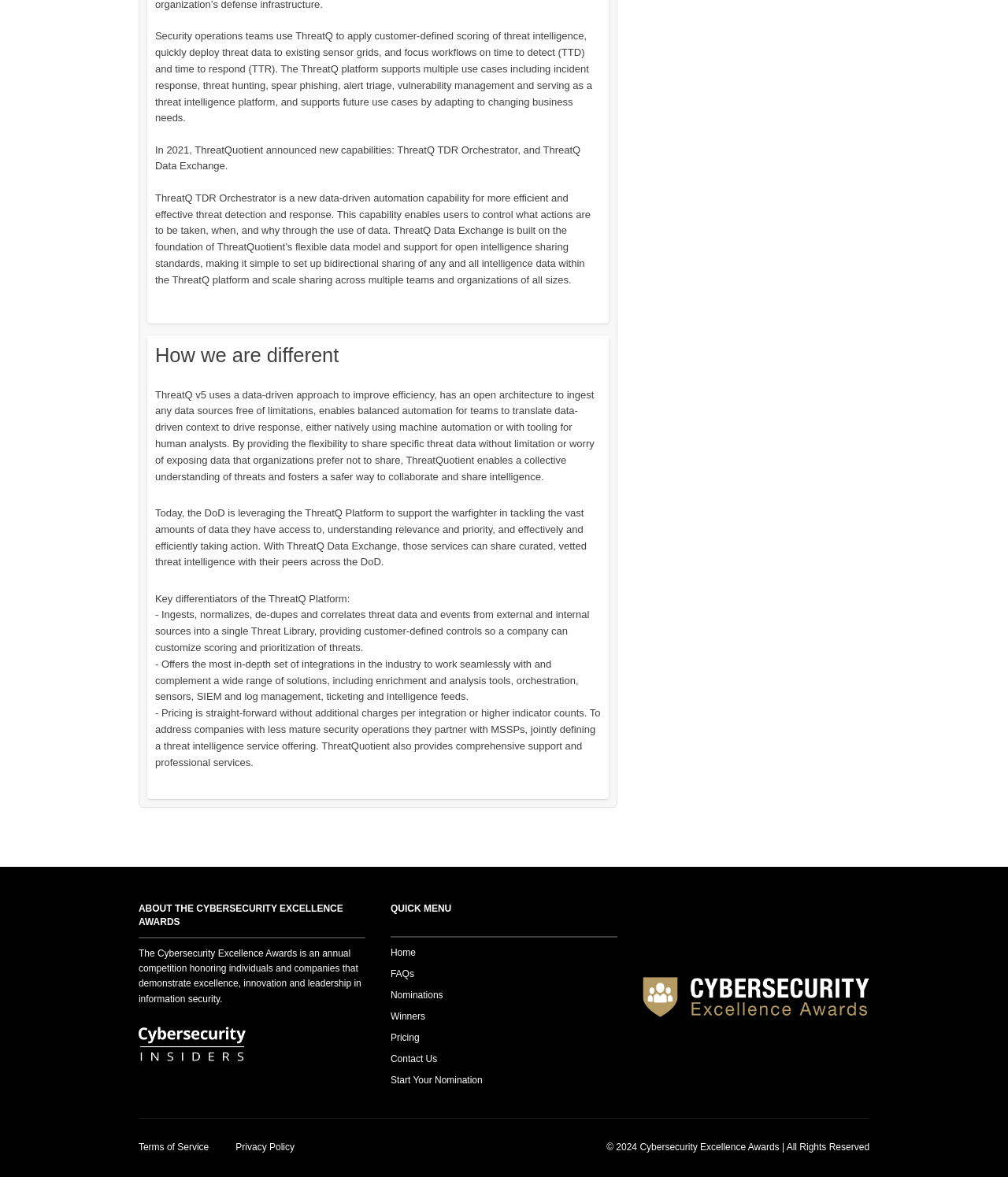Can you find the bounding box coordinates of the area I should click to execute the following instruction: "Click on 'FAQs'"?

[0.387, 0.822, 0.613, 0.84]